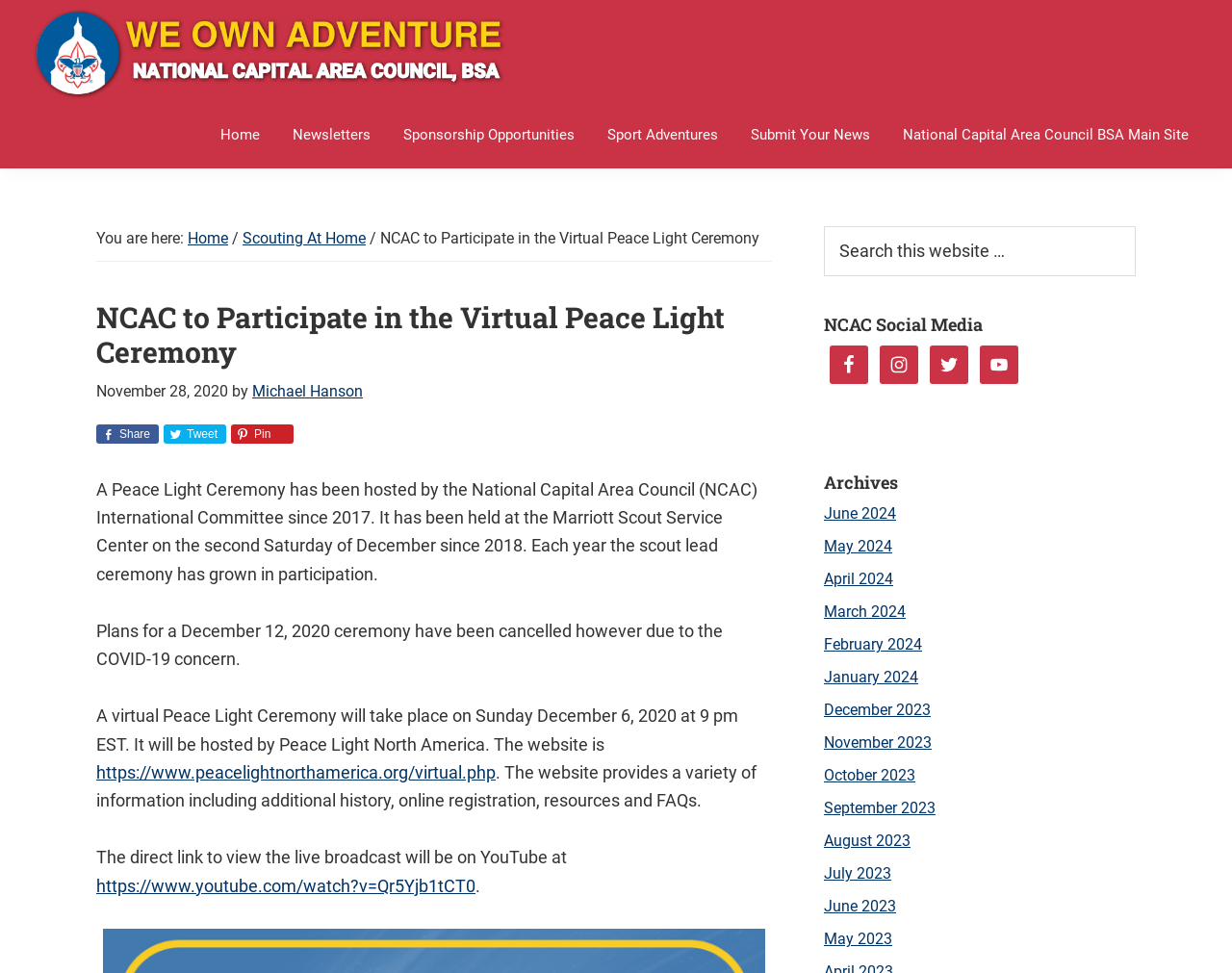What social media platforms are listed on the webpage?
Respond to the question with a well-detailed and thorough answer.

The webpage has a section for NCAC Social Media, which lists Facebook, Instagram, Twitter, and YouTube, so the social media platforms listed on the webpage are these four.